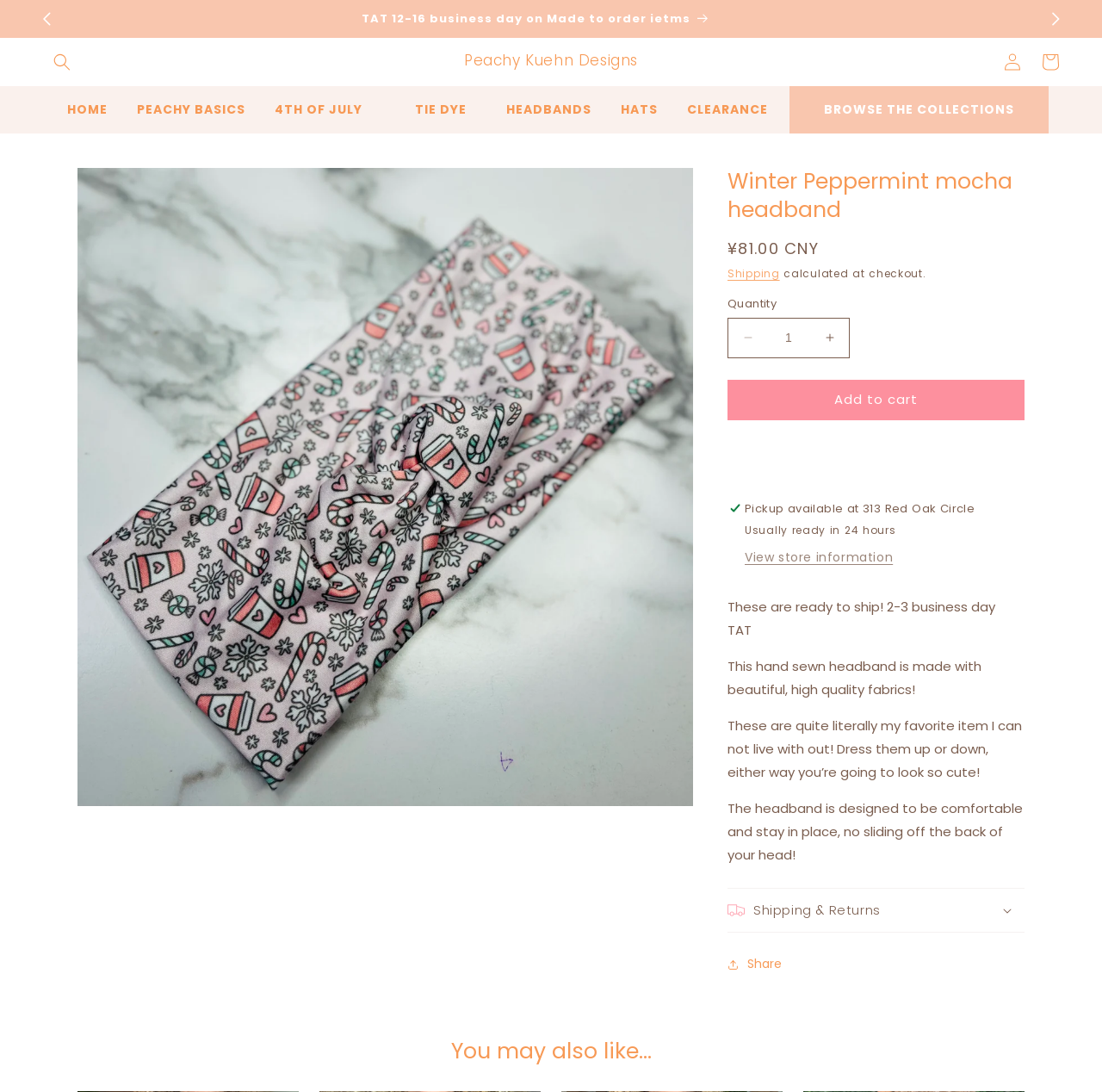Offer a comprehensive description of the webpage’s content and structure.

This webpage is an e-commerce product page for a Winter Peppermint Mocha headband. At the top, there is an announcement bar with a carousel feature, allowing users to navigate through multiple announcements. Below the announcement bar, there is a search button and a link to the website's homepage.

The main content of the page is divided into two sections. On the left, there is a gallery viewer with a product image. On the right, there is a product information section, which includes the product title, price, and a brief description. The product title, "Winter Peppermint Mocha headband," is prominently displayed.

Below the product title, there is a section with shipping information, including a link to a shipping page and a note about calculated shipping costs at checkout. The quantity of the product can be adjusted using a spin button, and there are buttons to decrease or increase the quantity.

The product description is divided into several paragraphs, highlighting the features and benefits of the headband, such as its comfort and high-quality fabrics. There are also buttons to view store information and to add the product to the cart.

Further down the page, there is a section with additional product information, including a note about pickup availability and a link to view shipping and returns information. There is also a section with a heading "You may also like..." which likely displays related products.

Throughout the page, there are several links to other parts of the website, including the homepage, login, and cart pages.